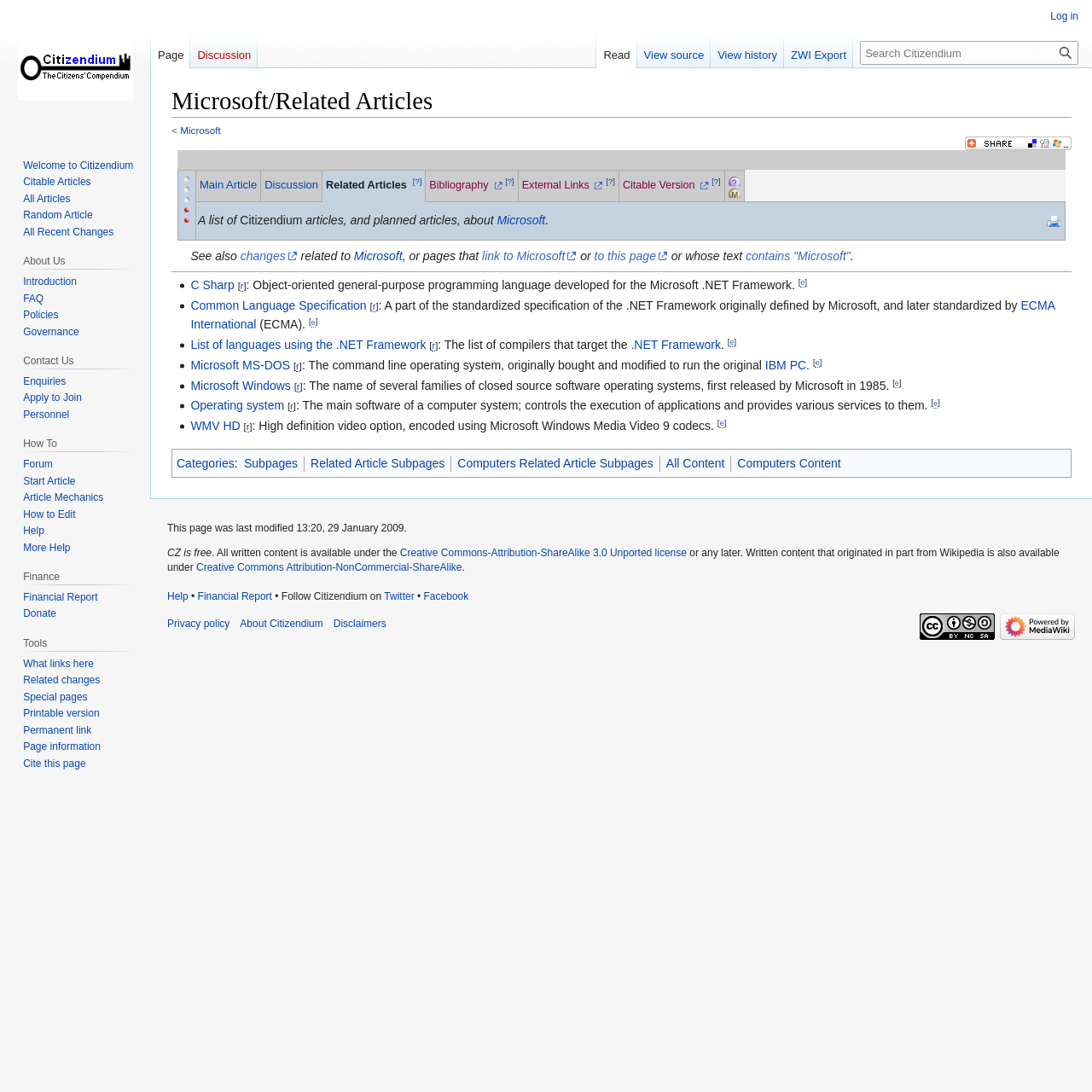Please answer the following question using a single word or phrase: 
What is the title of the webpage?

Microsoft/Related Articles - Citizendium